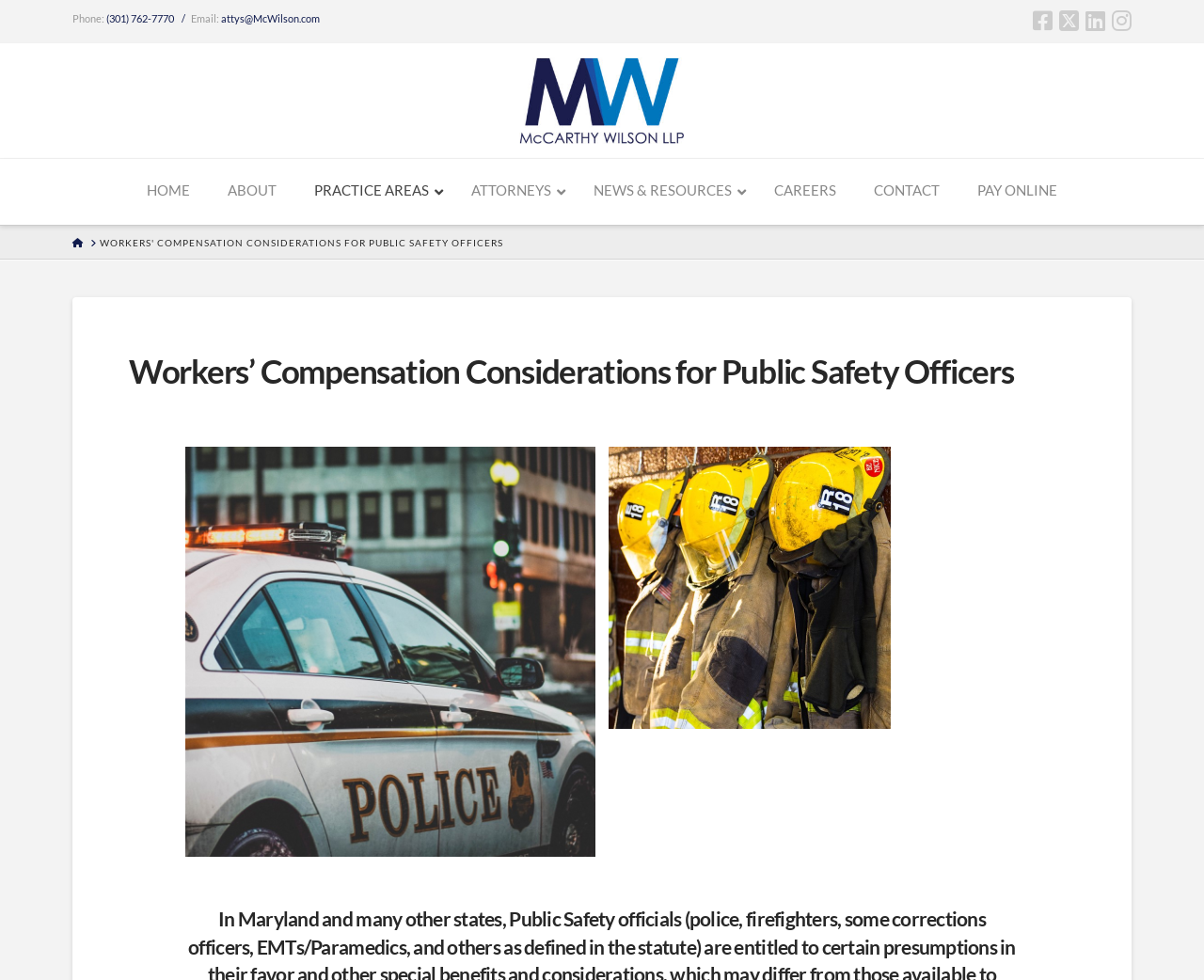Could you specify the bounding box coordinates for the clickable section to complete the following instruction: "Send an email"?

[0.183, 0.012, 0.265, 0.025]